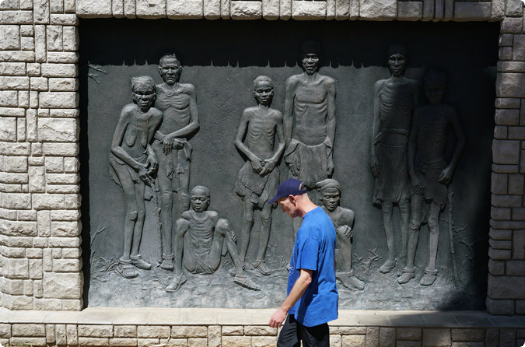What is the visitor wearing?
Analyze the image and deliver a detailed answer to the question.

The visitor in the image is wearing a blue t-shirt and a baseball cap, as seen in the background of the sculpture, seemingly reflecting on the painful history encapsulated in the artwork.